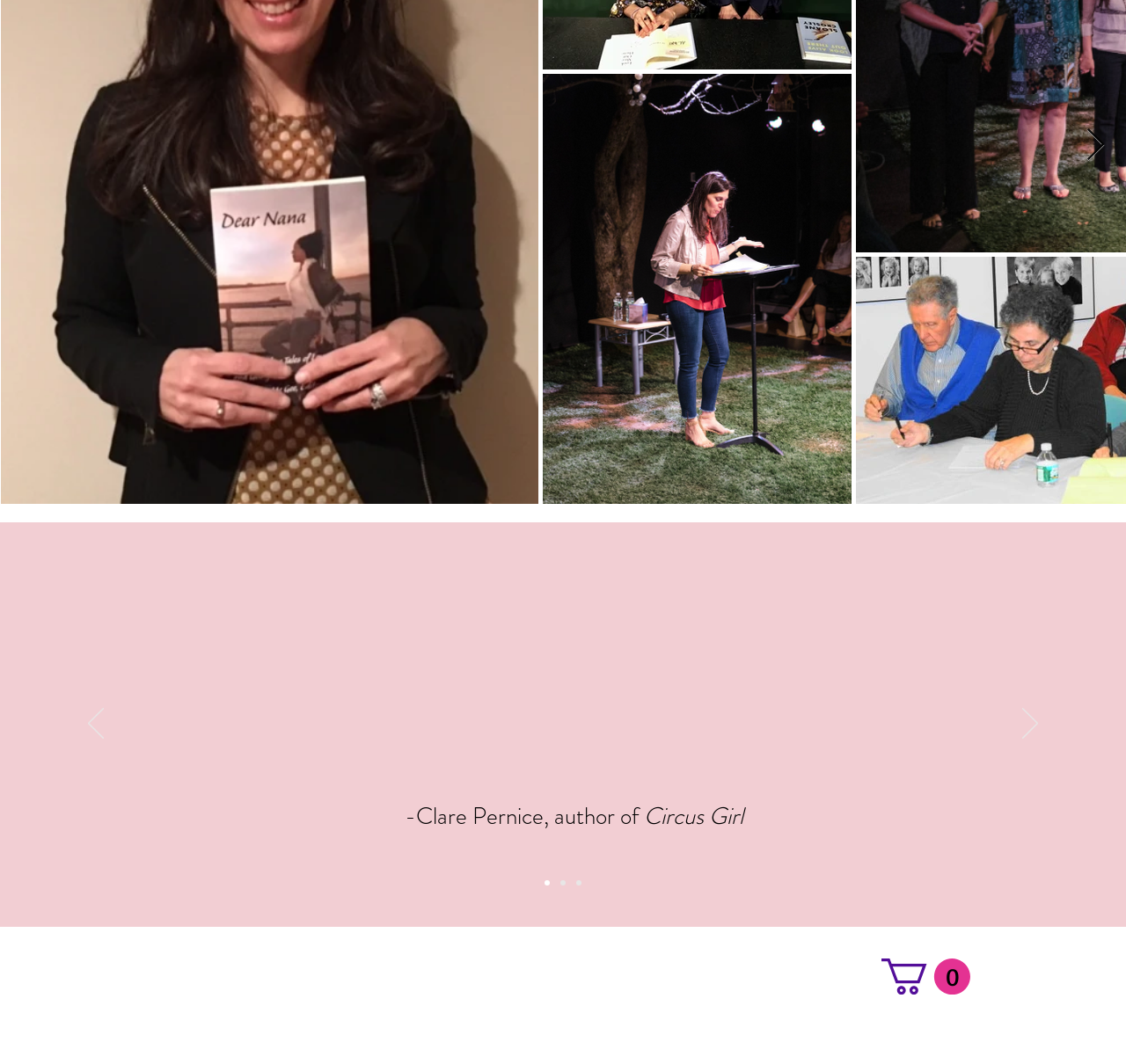Given the element description "aria-label="Next Item"" in the screenshot, predict the bounding box coordinates of that UI element.

[0.964, 0.12, 0.982, 0.153]